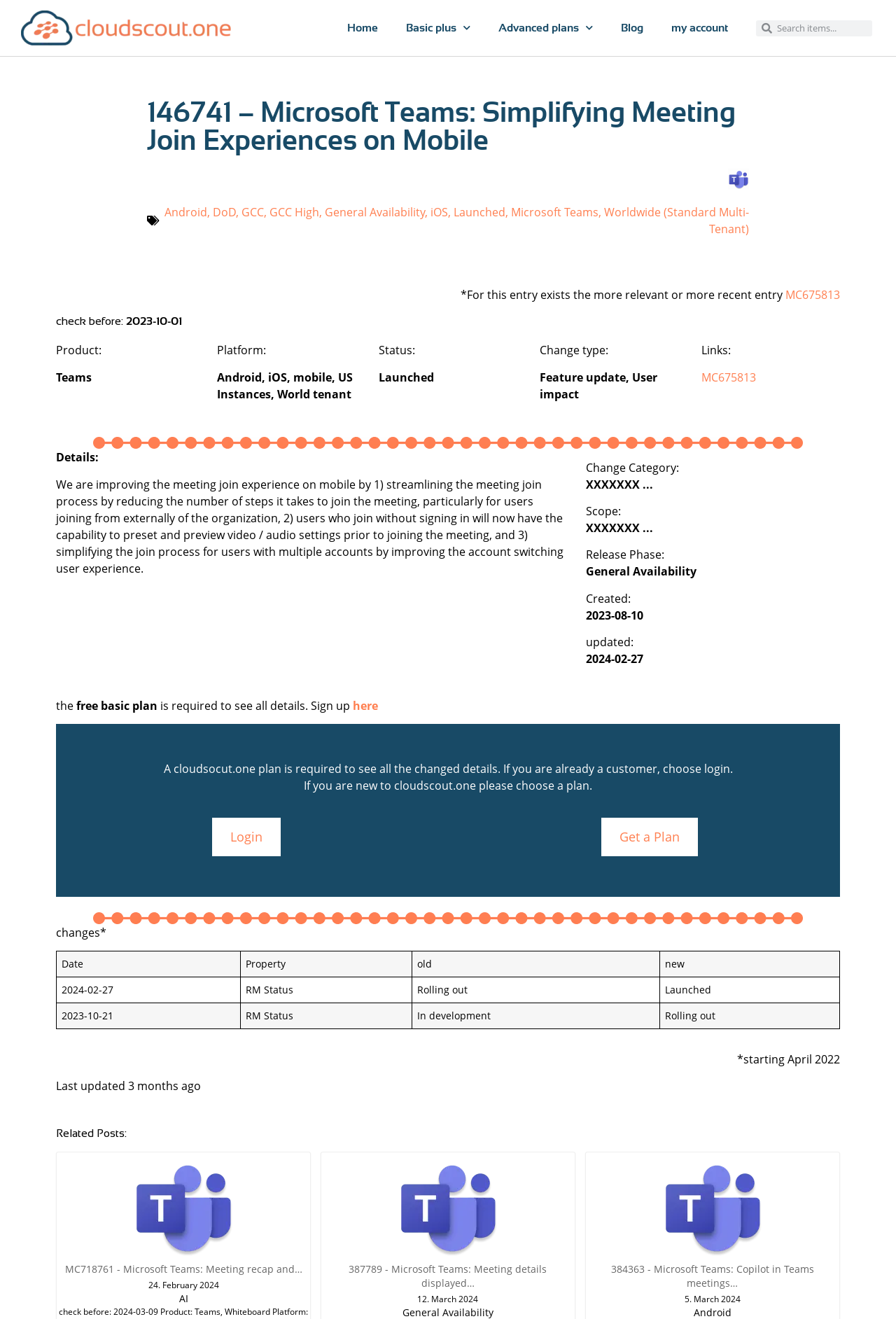What is the change category of this feature update?
Ensure your answer is thorough and detailed.

The change category of this feature update is 'XXXXXXX...' which is mentioned in the 'Change Category:' section under the heading '146741 – Microsoft Teams: Simplifying Meeting Join Experiences on Mobile'.